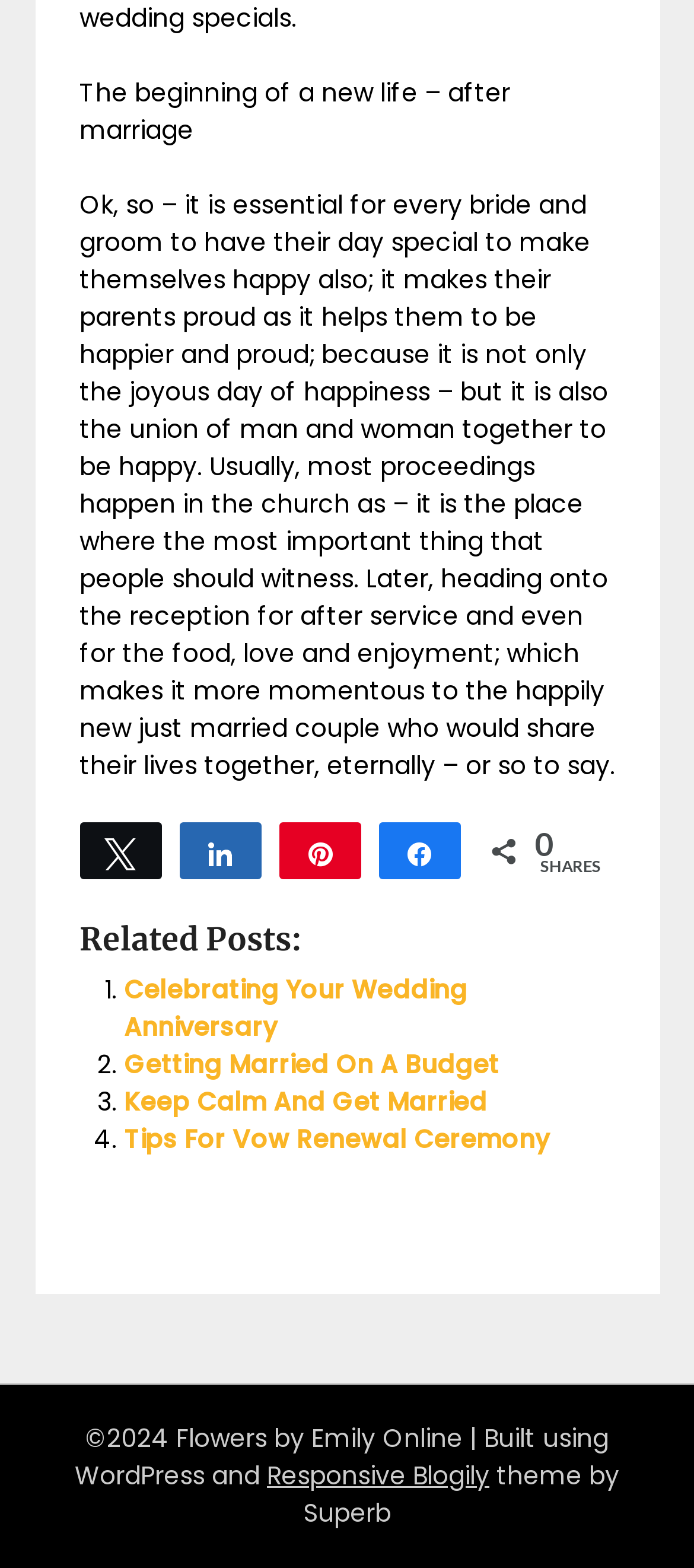How many social media sharing options are available?
Carefully analyze the image and provide a thorough answer to the question.

There are four social media sharing options available, namely 'N Tweet', 'Share', 'A Pin', and 'k Share', which are represented as links on the webpage.